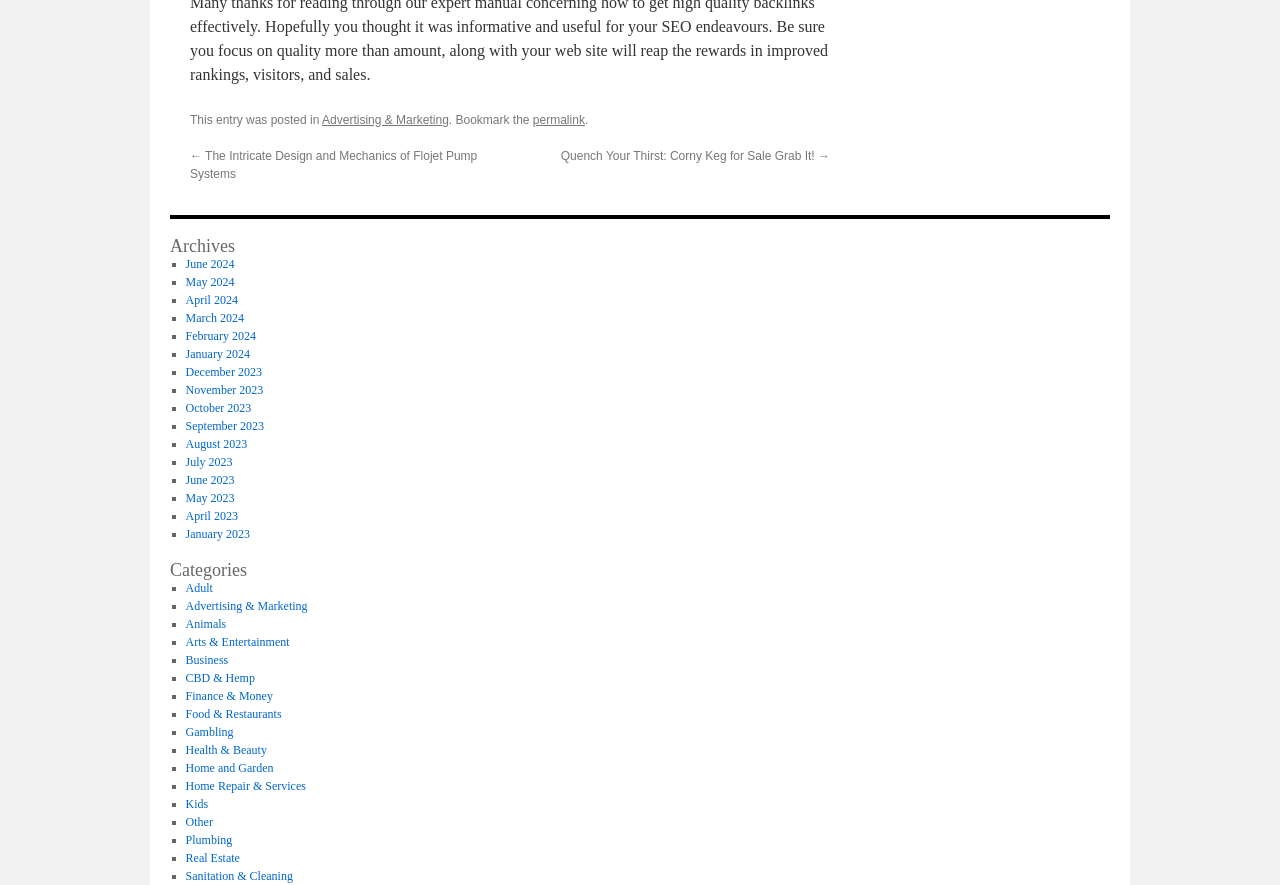Determine the bounding box coordinates of the clickable region to follow the instruction: "Browse categories".

[0.133, 0.634, 0.305, 0.654]